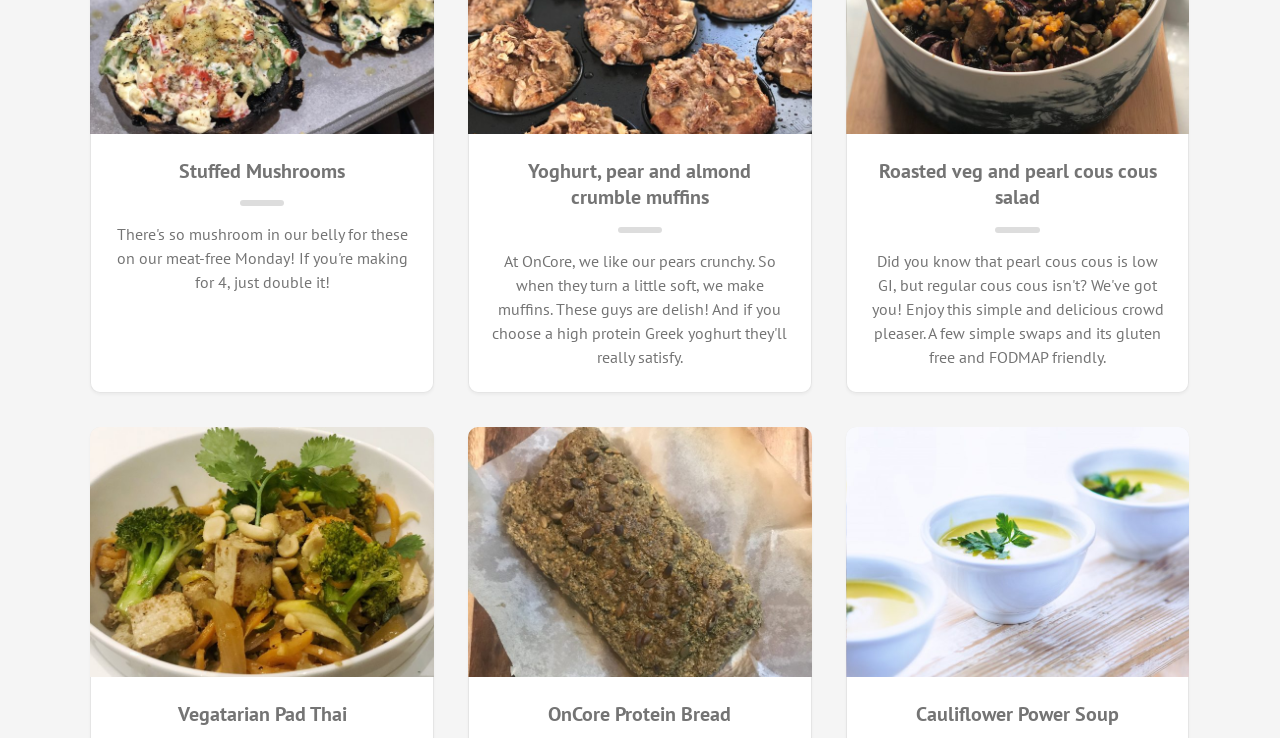What is the recipe located at the bottom left?
Using the visual information from the image, give a one-word or short-phrase answer.

Vegatarian Pad Thai